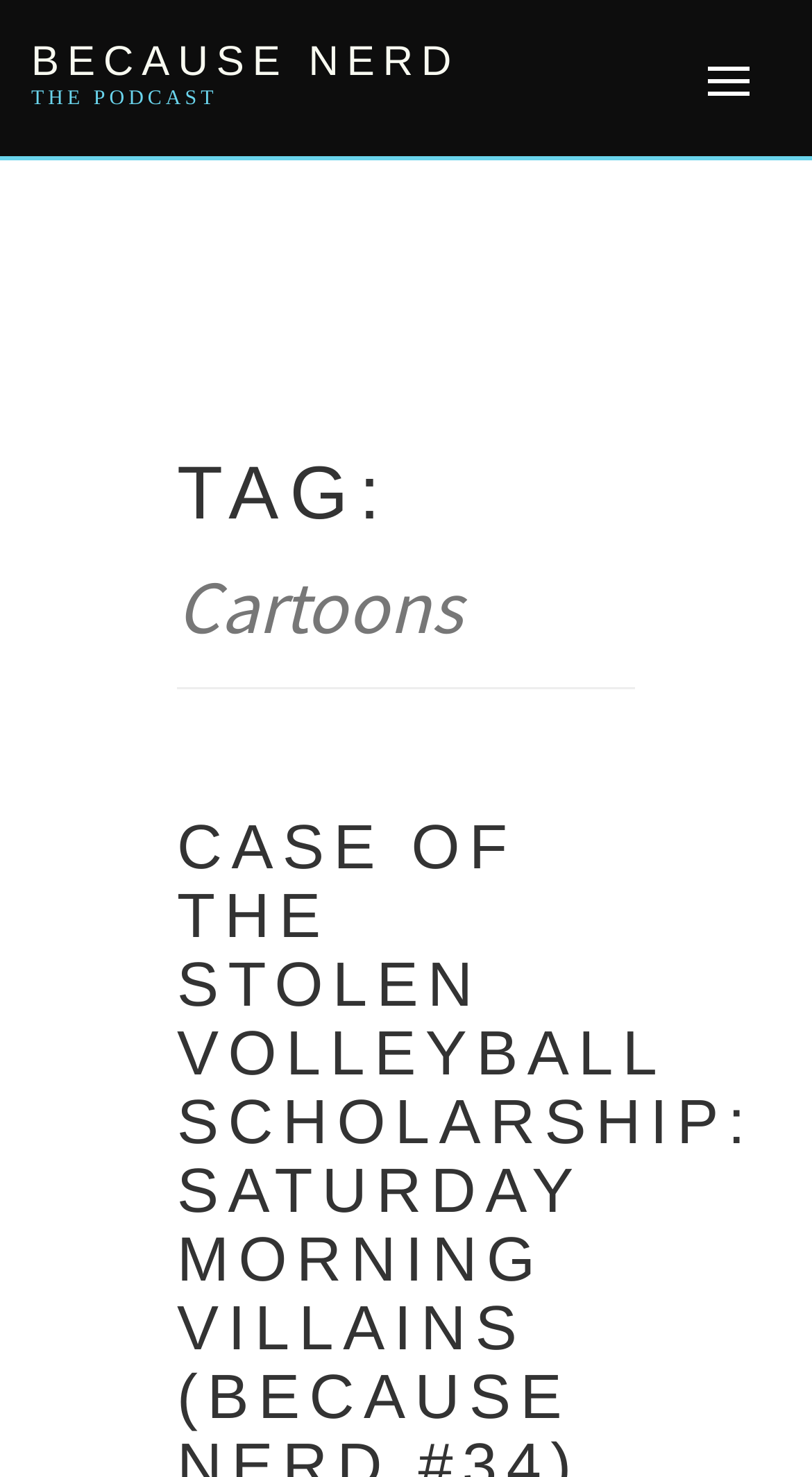Please determine the bounding box coordinates for the element with the description: "MENU".

[0.854, 0.007, 0.923, 0.099]